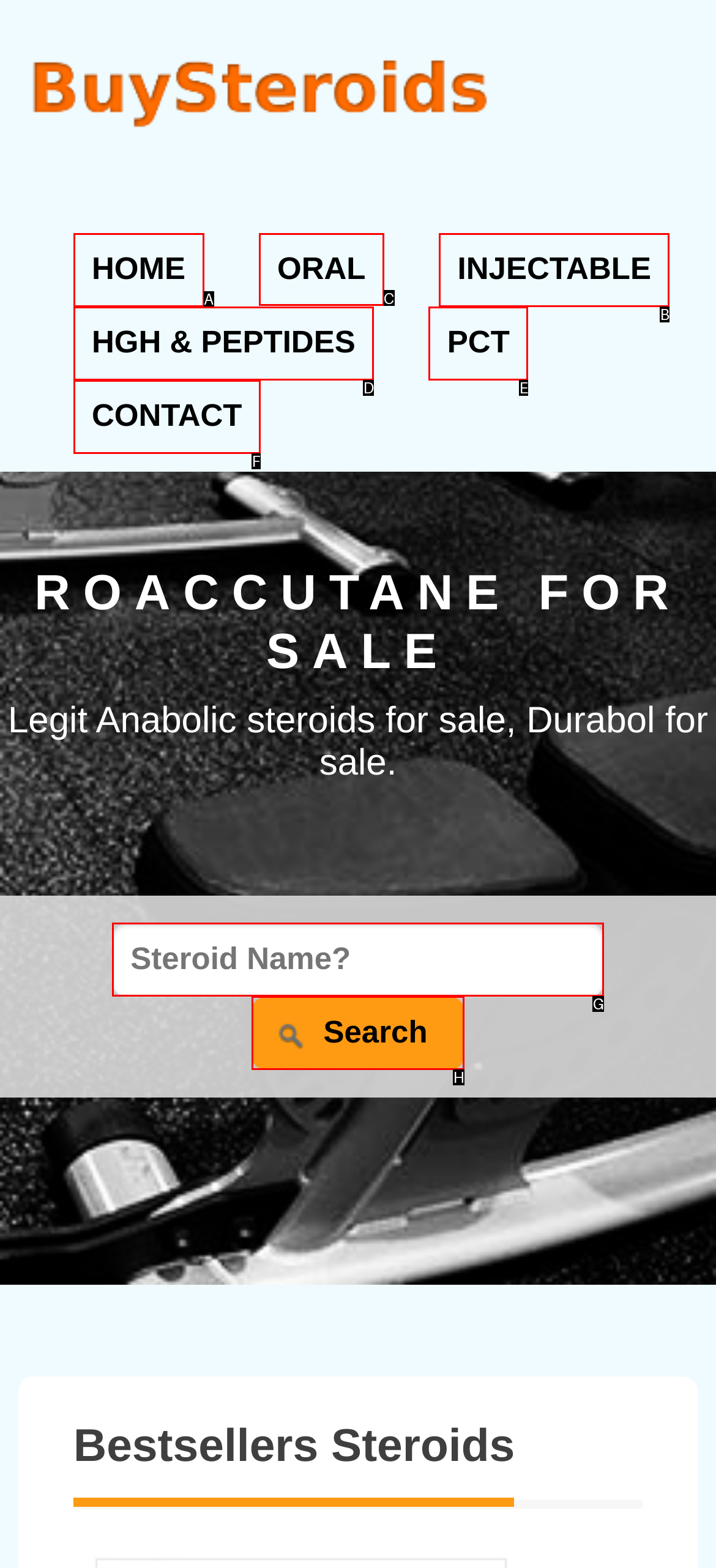Select the HTML element that needs to be clicked to perform the task: Go to the ORAL steroids page. Reply with the letter of the chosen option.

C